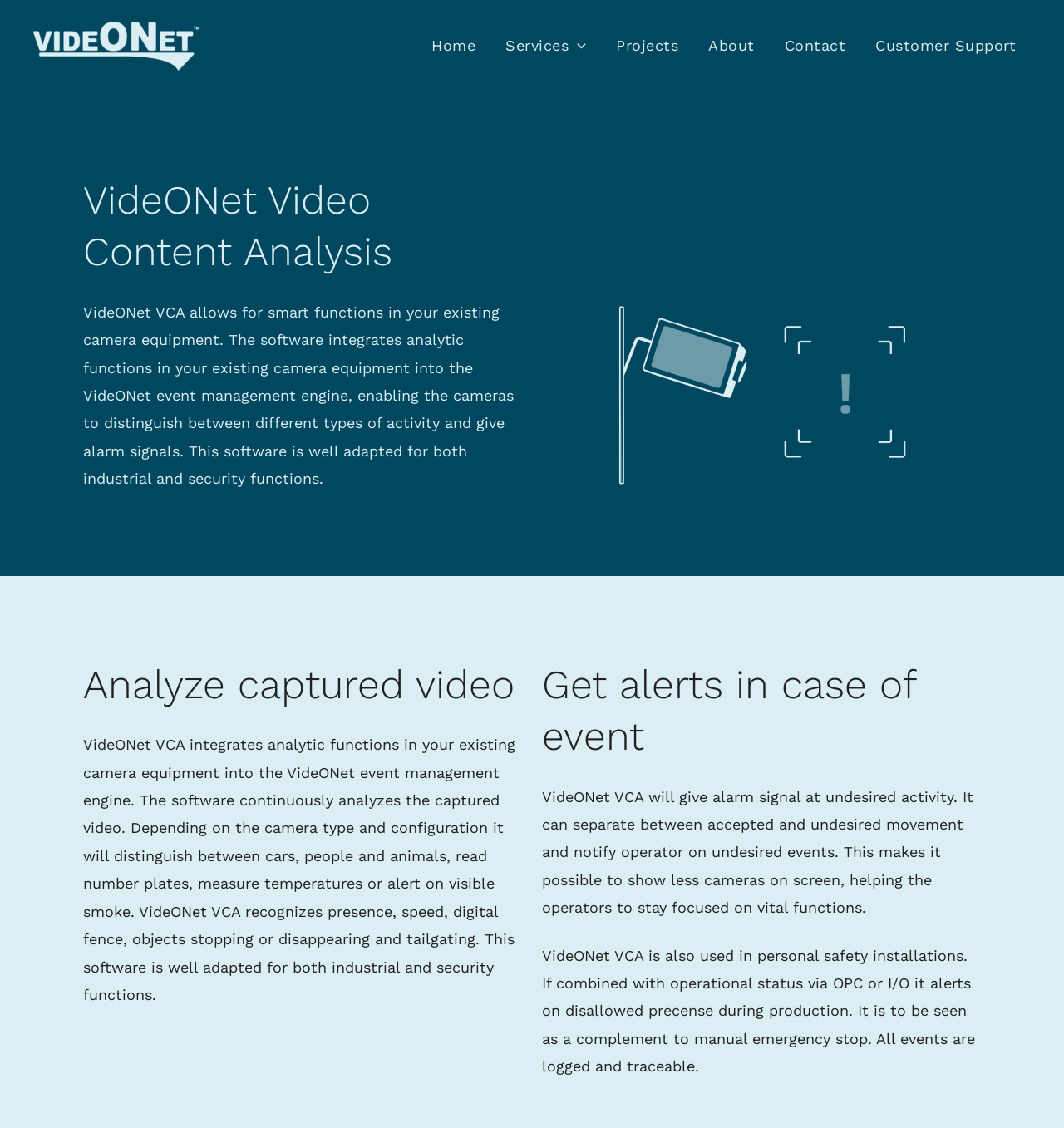Generate a comprehensive description of the webpage.

The webpage is about VideONet Video Content Analysis, a software that integrates analytic functions into camera equipment for industrial and security purposes. At the top left, there is a link to VideONet and an image with the same name. 

Below the top-left corner, there is a navigation menu with links to Home, Services, Projects, About, Contact, and Customer Support. The Services link has a dropdown menu with an icon.

The main content of the page is divided into three sections. The first section has a heading "VideONet Video Content Analysis" and a paragraph describing the software's capabilities, including distinguishing between different types of activity and giving alarm signals. 

To the right of this section, there is a figure, likely an image or diagram illustrating the software's functions. 

The second section has a heading "Analyze captured video" and a paragraph explaining how the software continuously analyzes captured video, recognizing presence, speed, and other events. 

The third section has a heading "Get alerts in case of event" and two paragraphs describing how the software gives alarm signals at undesired activity and can be used in personal safety installations.